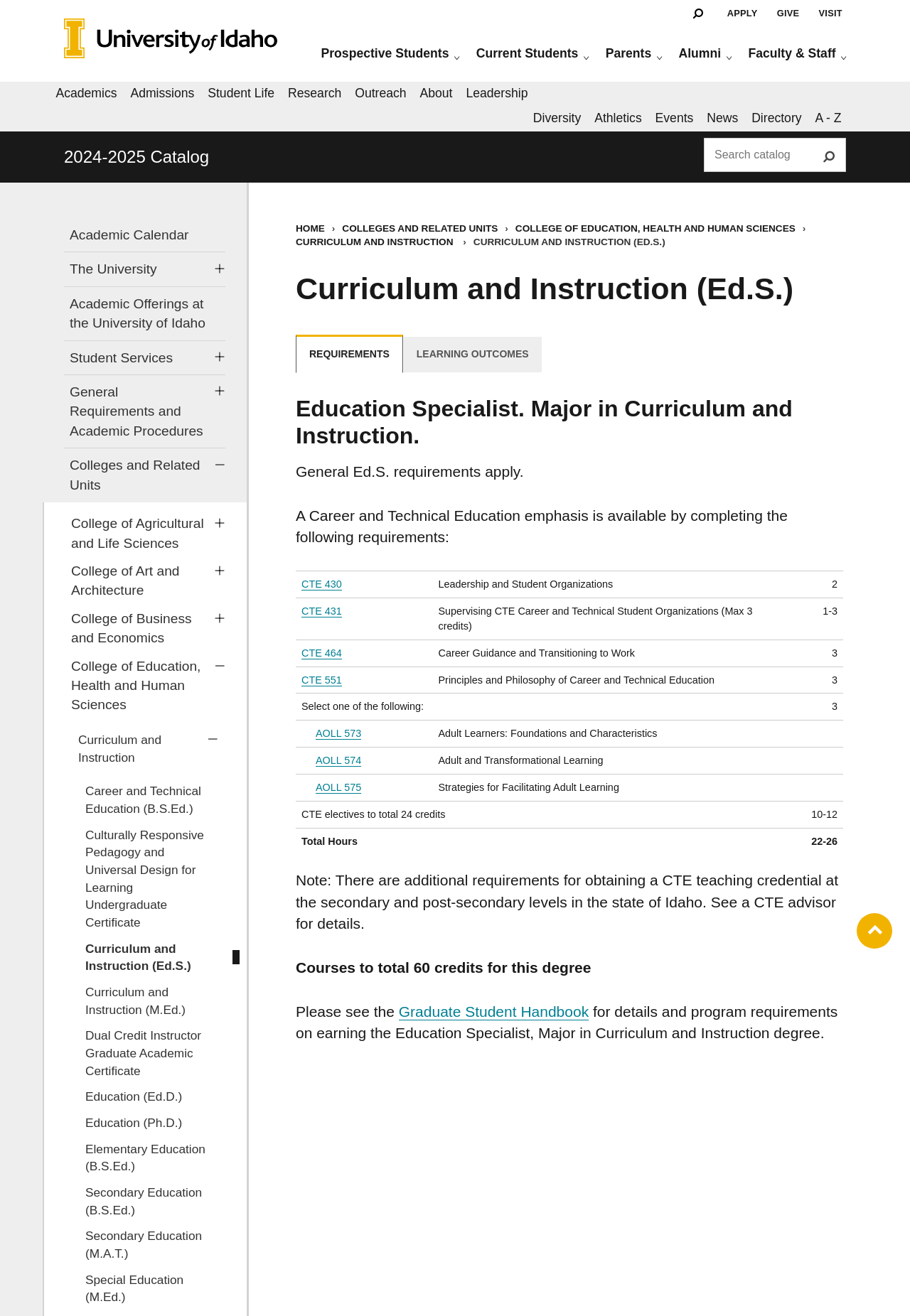Provide a thorough summary of the webpage.

The webpage is about the Curriculum and Instruction (Ed.S.) program at the University of Idaho. At the top, there is a search button and a navigation menu with links to various university pages, including Prospective Students, Current Students, Parents, Alumni, Faculty & Staff, Academics, Admissions, Student Life, Research, Outreach, About, Leadership, Diversity, Athletics, Events, News, and Directory.

Below the navigation menu, there is a section with links to the university's catalog, academic calendar, and other academic resources. 

The main content of the page is divided into two sections. On the left, there is a navigation menu with links to various colleges and departments within the university, including the College of Education, Health and Human Sciences, and the Curriculum and Instruction department. 

On the right, there is a section with tabs for different types of information about the Curriculum and Instruction (Ed.S.) program, including Requirements and Learning Outcomes. The Requirements tab is currently selected, and it displays a list of program requirements. 

At the top of the page, there is a breadcrumb navigation menu that shows the current page's location within the university's website hierarchy.